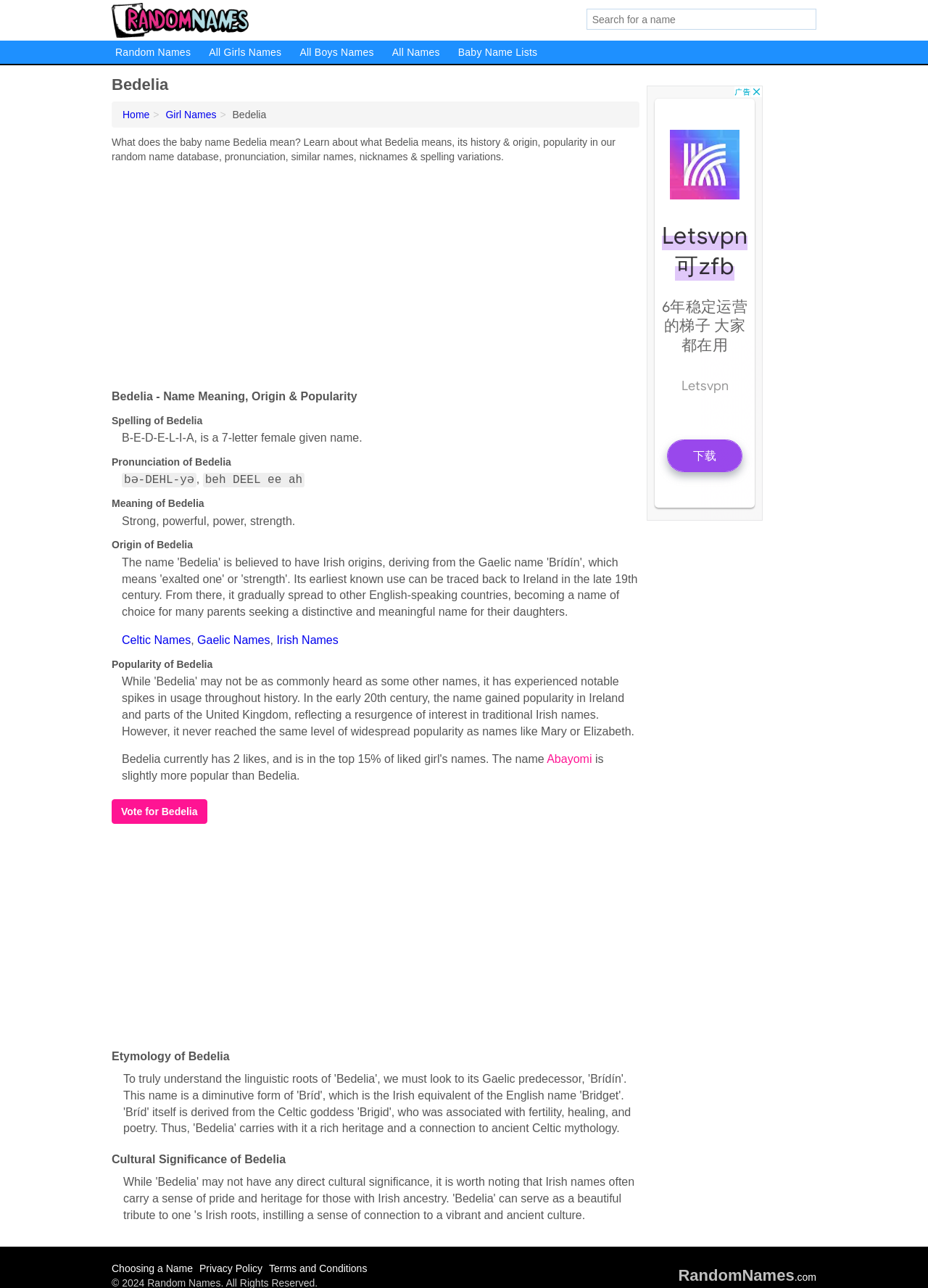What is the origin of the name Bedelia?
Carefully examine the image and provide a detailed answer to the question.

I found the answer by looking at the 'Origin of Bedelia' section, which is a part of the description list. The section provides links to 'Celtic Names', 'Gaelic Names', and 'Irish Names', indicating that the origin of the name Bedelia is related to these cultures.